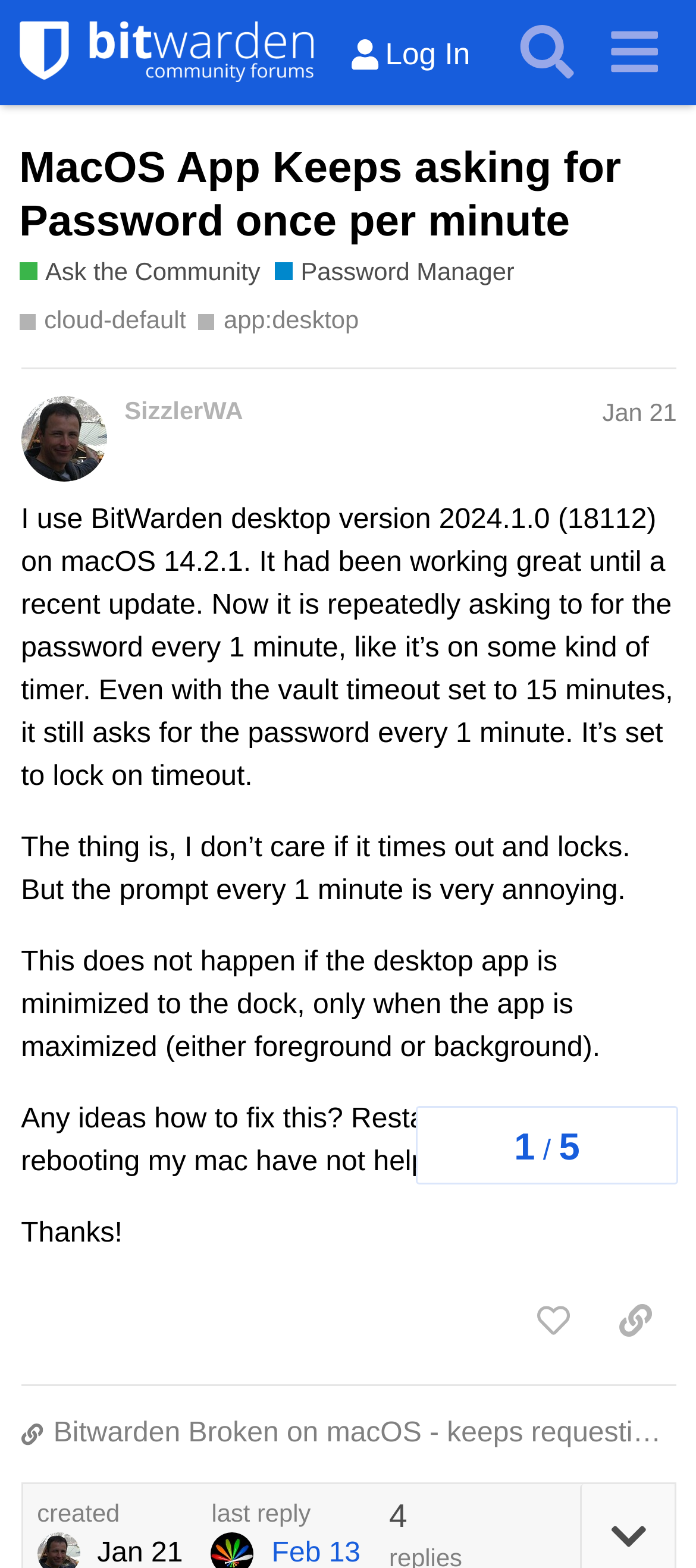Locate the bounding box coordinates of the element that needs to be clicked to carry out the instruction: "Log in to the community forum". The coordinates should be given as four float numbers ranging from 0 to 1, i.e., [left, top, right, bottom].

[0.474, 0.016, 0.704, 0.054]